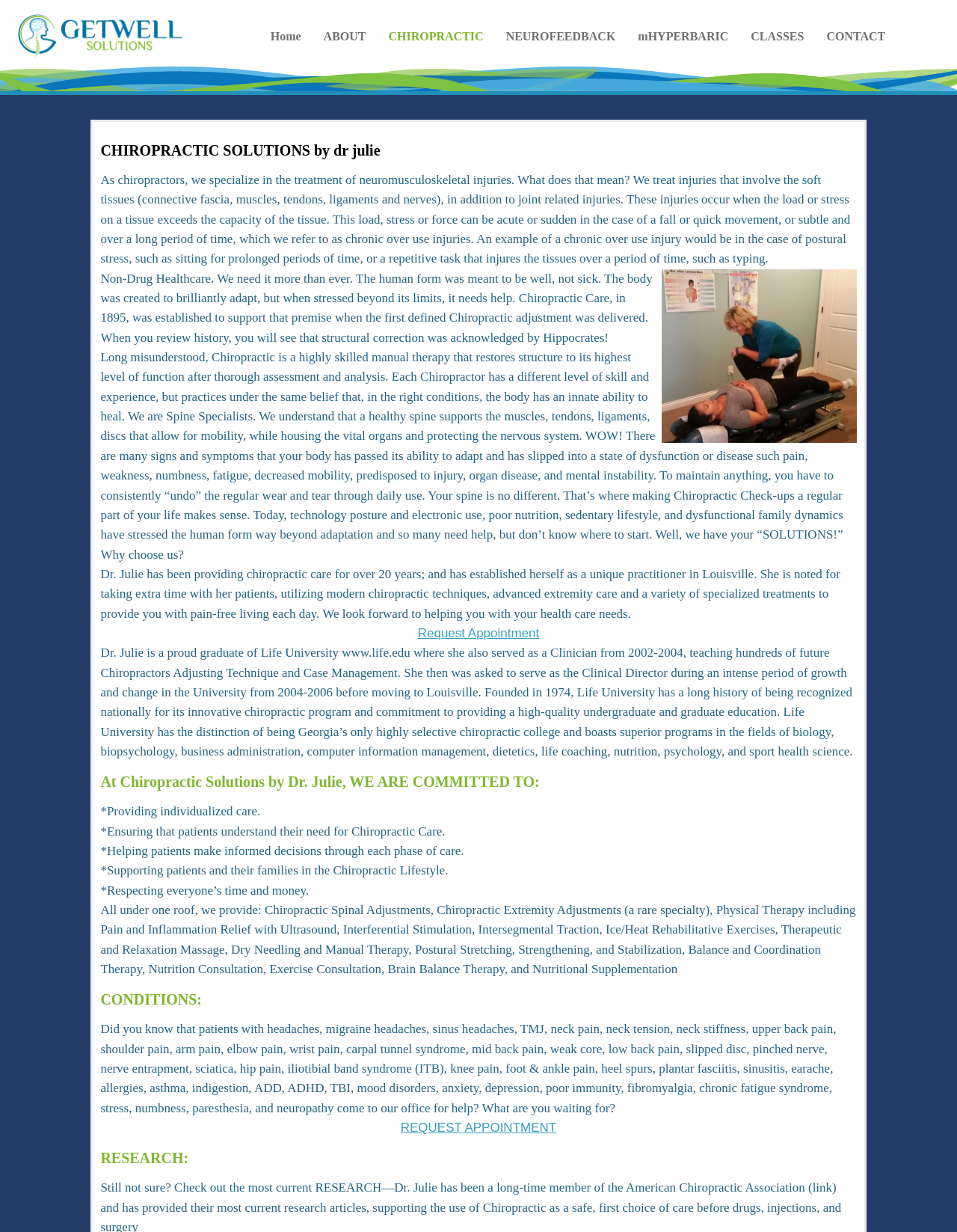Summarize the webpage with intricate details.

This webpage is about Chiropractic Solutions by Dr. Julie, a chiropractic care center. At the top, there is a logo image and a navigation menu with links to different sections of the website, including Home, About, Chiropractic, Neurofeedback, Hyperbaric, Classes, and Contact.

Below the navigation menu, there is a heading that reads "CHIROPRACTIC SOLUTIONS by dr julie" followed by a paragraph of text that explains what chiropractors do and how they treat injuries related to soft tissues and joints.

To the right of this text, there is an image of Dr. Julie adjusting a patient's hip. Below this image, there are several paragraphs of text that discuss the importance of non-drug healthcare, the principles of chiropractic care, and the benefits of regular chiropractic check-ups.

Further down the page, there is a section that highlights Dr. Julie's experience and qualifications as a chiropractor, including her education and teaching background. There is also a link to request an appointment with Dr. Julie.

The next section is headed "At Chiropractic Solutions by Dr. Julie, WE ARE COMMITTED TO:" and lists several principles of care, including providing individualized care, ensuring patients understand their need for chiropractic care, and supporting patients in the chiropractic lifestyle.

Below this section, there is a list of services provided by the center, including chiropractic spinal adjustments, physical therapy, massage, and nutrition consultation. The page also lists various conditions that can be treated at the center, including headaches, neck pain, back pain, and sciatica.

Finally, there is a call to action to request an appointment and a heading that reads "RESEARCH:" although there is no further content below this heading.